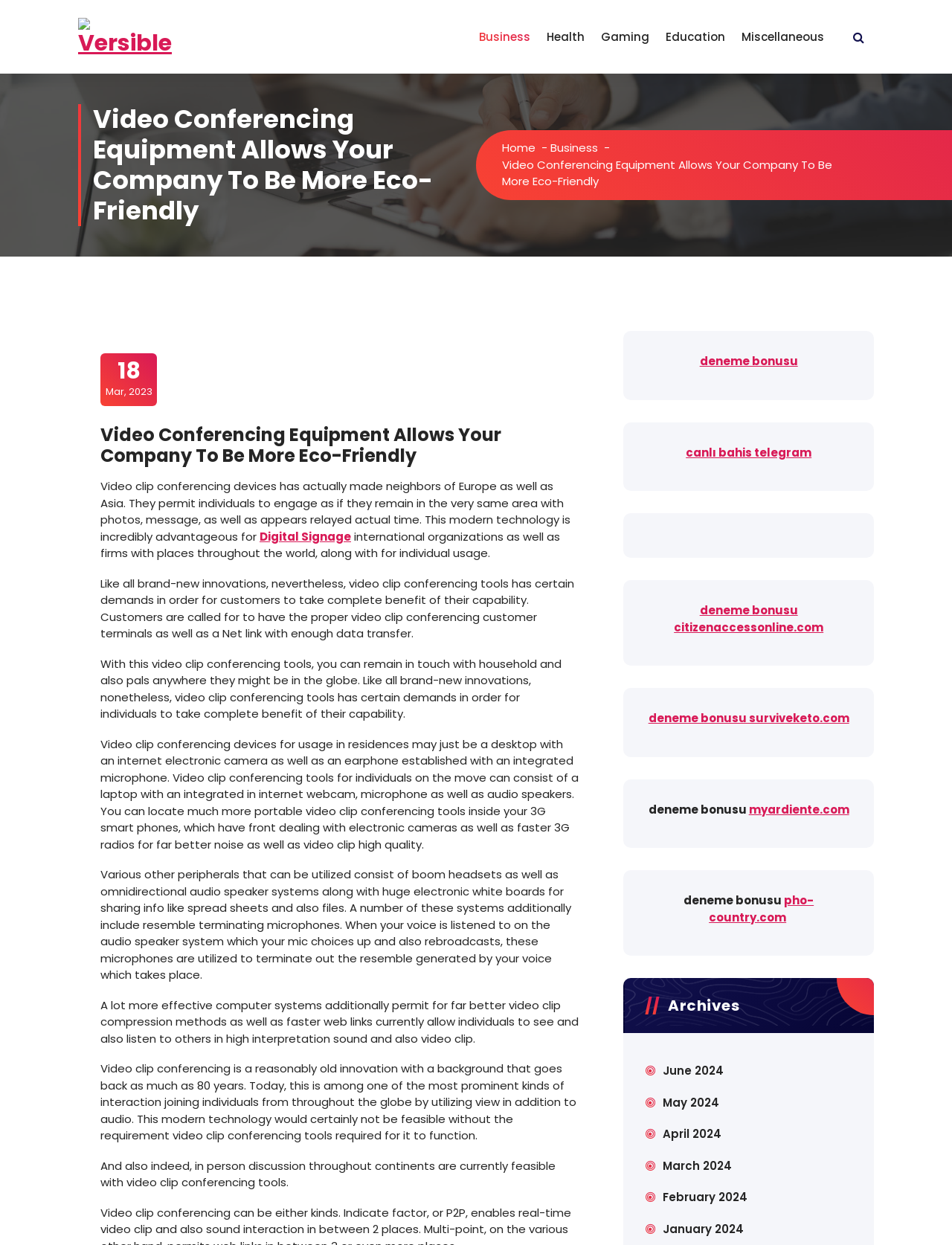Determine the bounding box of the UI element mentioned here: "April 2024". The coordinates must be in the format [left, top, right, bottom] with values ranging from 0 to 1.

[0.696, 0.904, 0.758, 0.918]